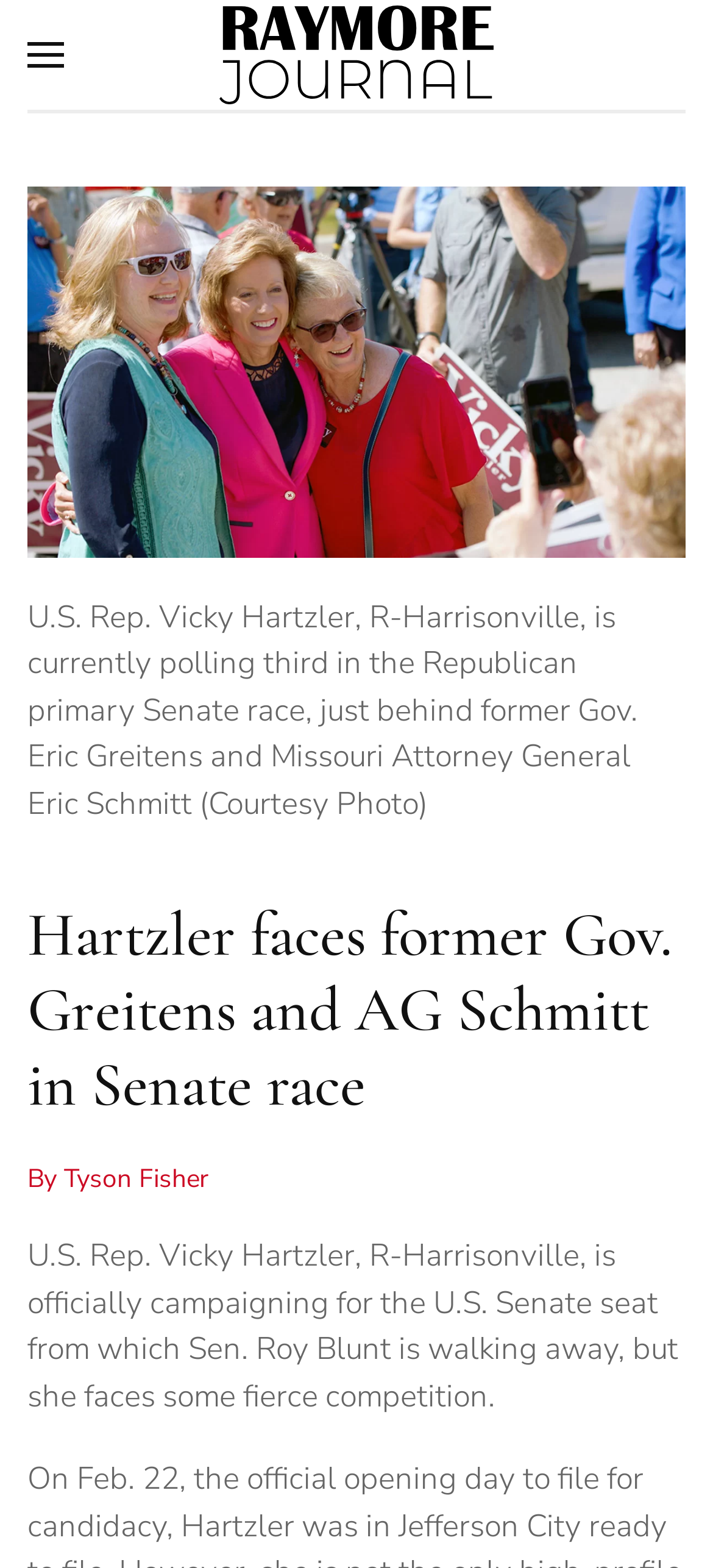Please answer the following question using a single word or phrase: 
What is the bounding box coordinate of Vicky Hartzler's image?

[0.038, 0.119, 0.962, 0.356]